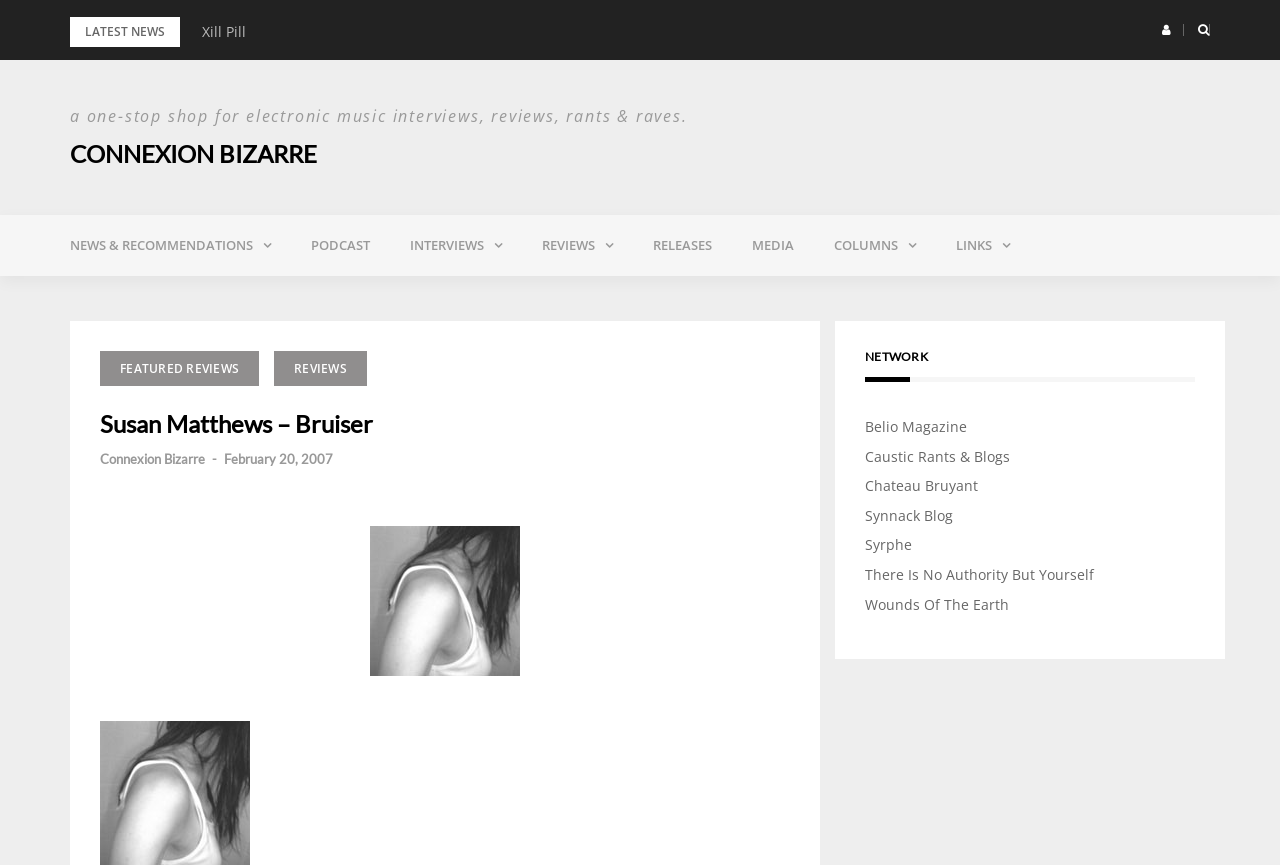What is the text of the first link on the webpage? Based on the screenshot, please respond with a single word or phrase.

Skip to content